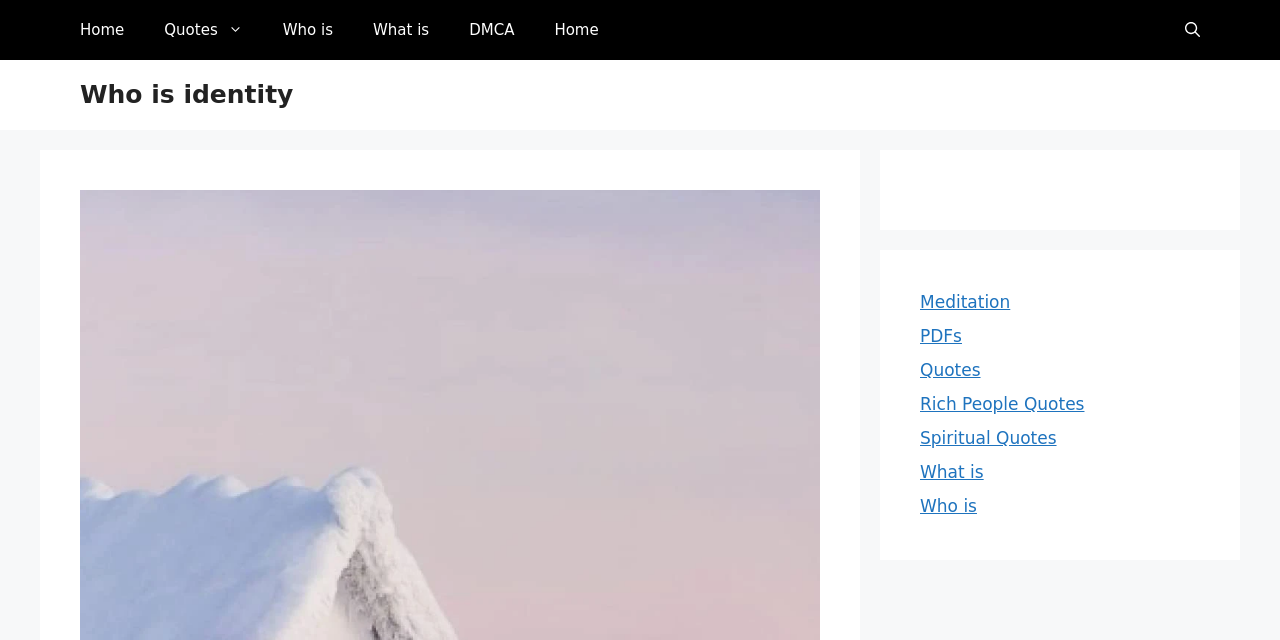Use a single word or phrase to answer the question:
How many links are in the complementary section?

8